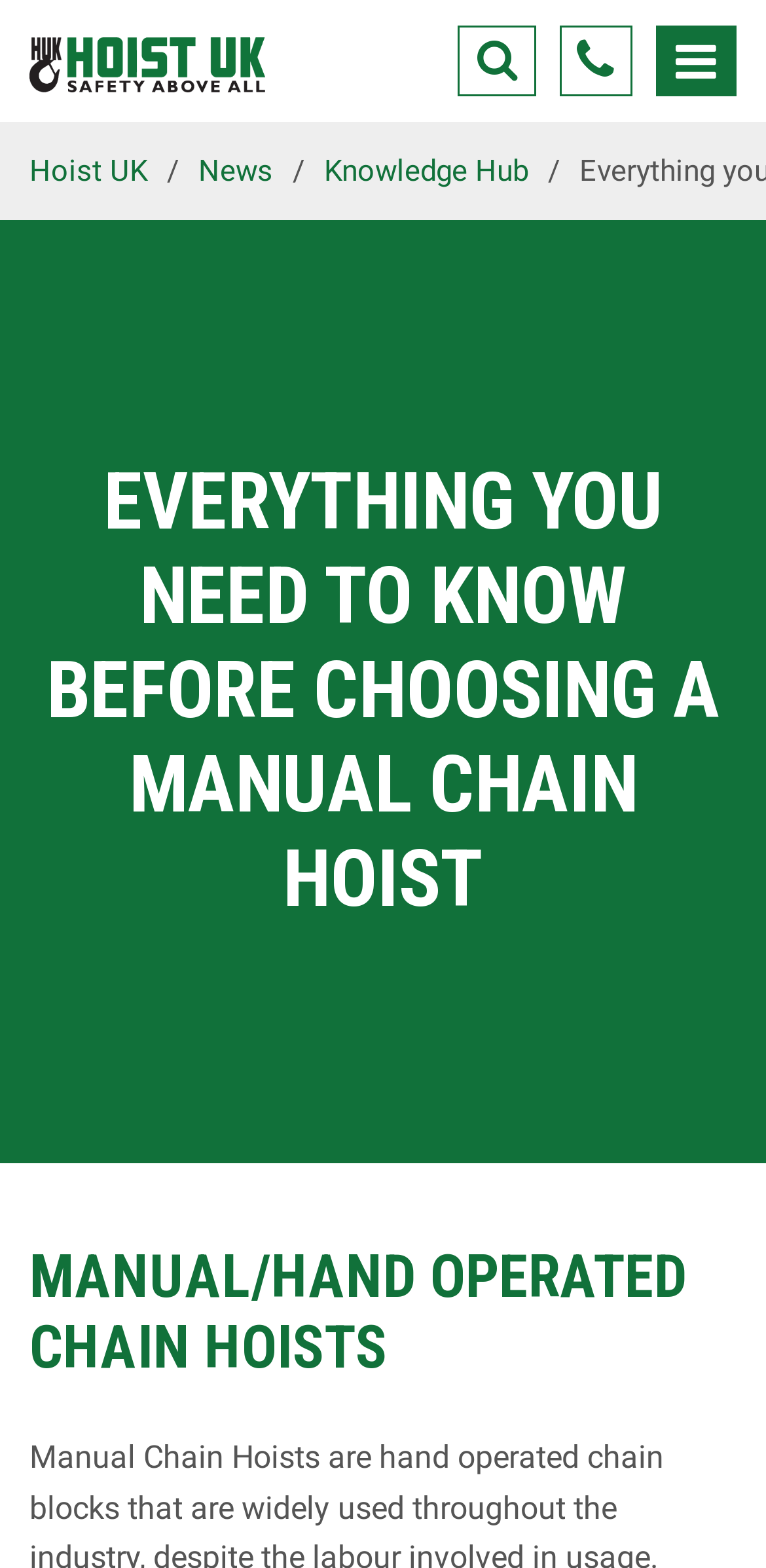Provide your answer to the question using just one word or phrase: How many main sections are there on this webpage?

2